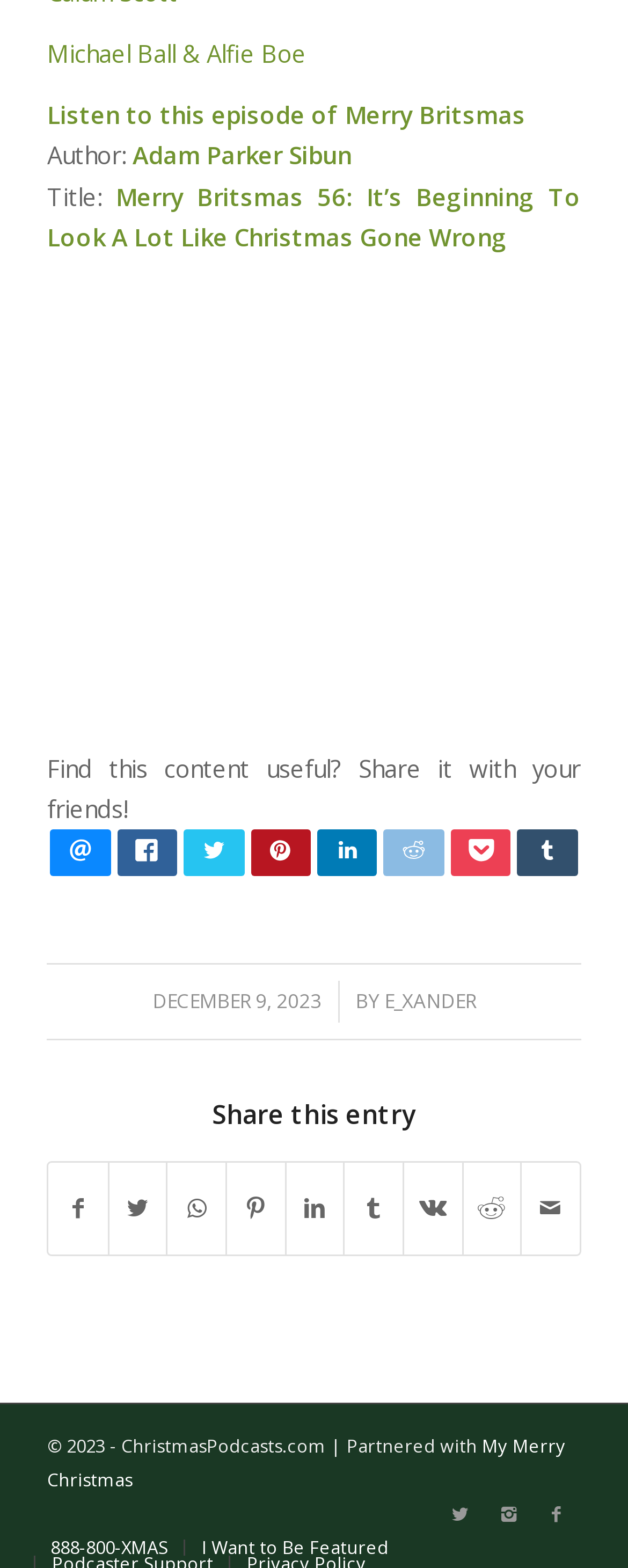What is the URL of the partner website?
From the image, respond using a single word or phrase.

My Merry Christmas